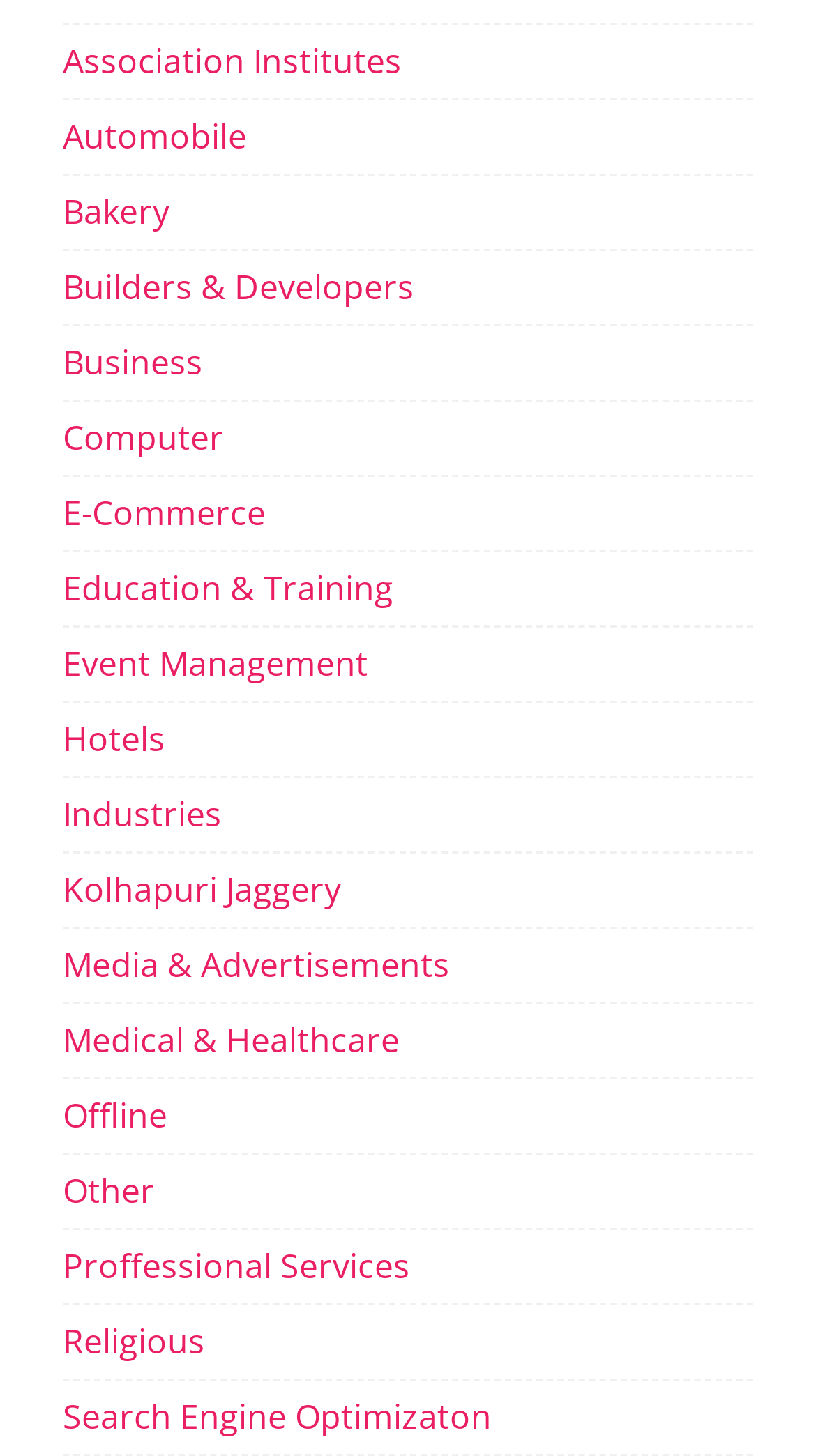How many categories start with the letter 'E'?
Please respond to the question with a detailed and thorough explanation.

I searched the links on the webpage and found two categories that start with the letter 'E', which are 'E-Commerce' and 'Education & Training'.